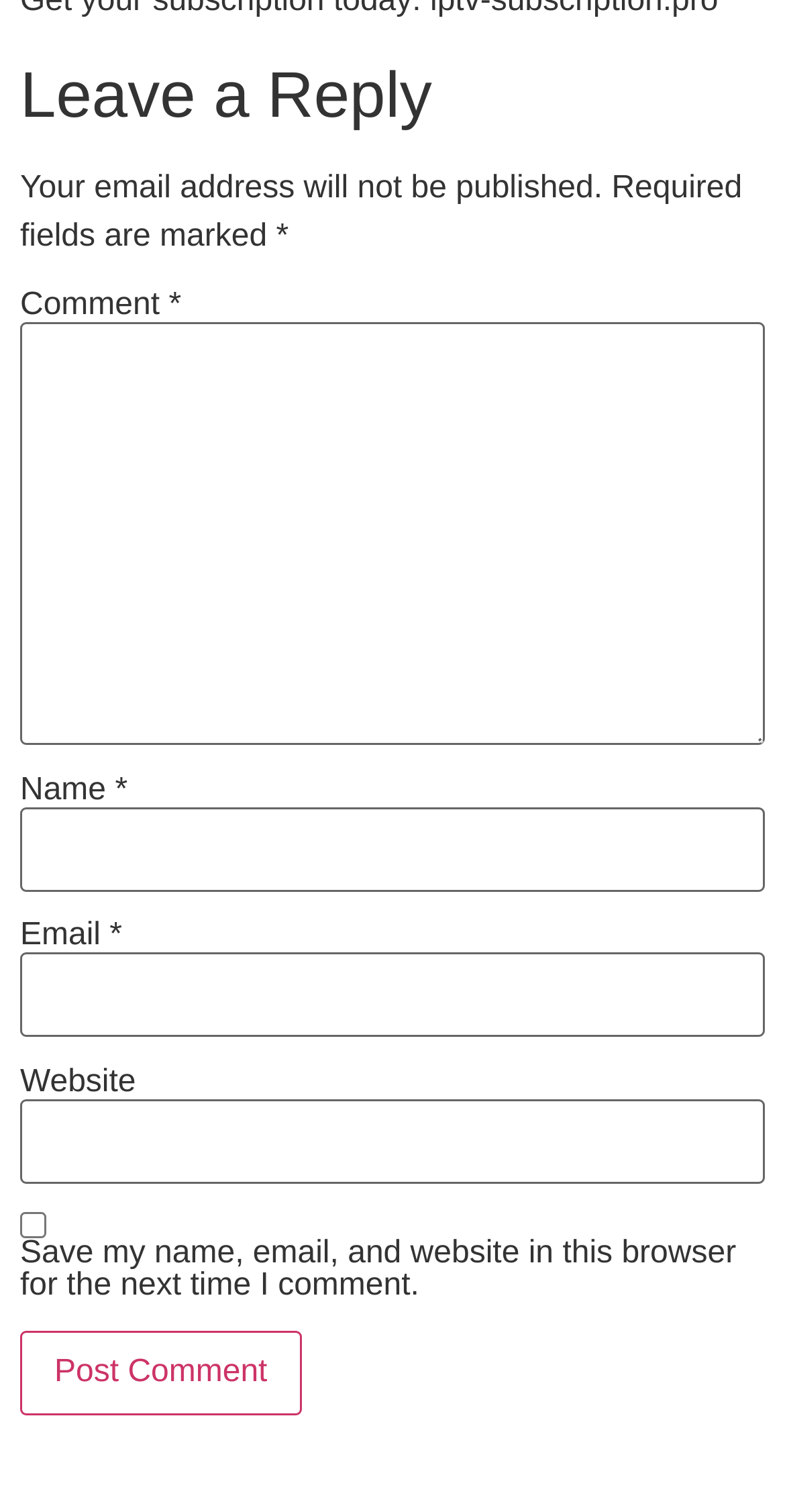How many textboxes are there?
Using the image, provide a concise answer in one word or a short phrase.

4